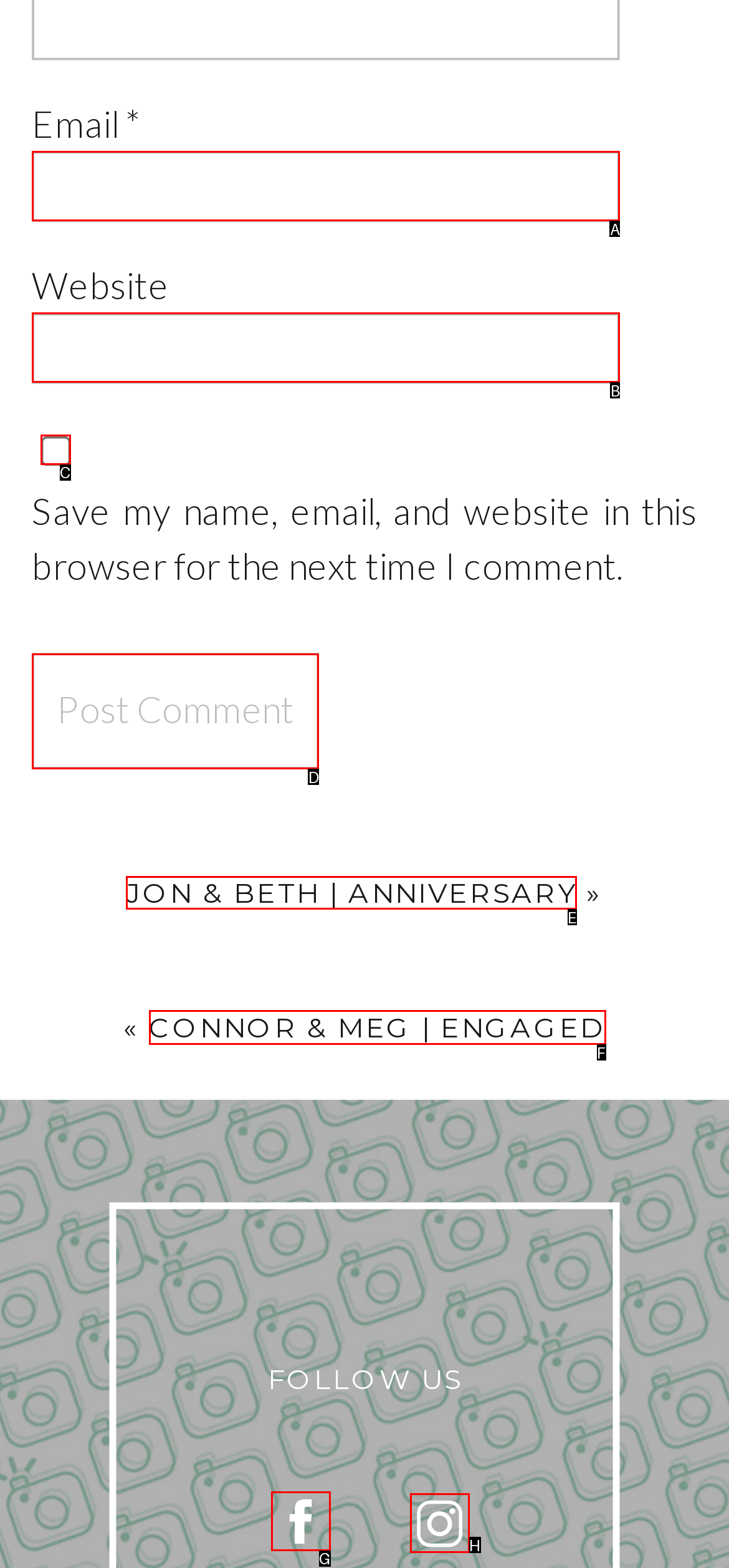Determine the correct UI element to click for this instruction: Visit JON & BETH | ANNIVERSARY. Respond with the letter of the chosen element.

E